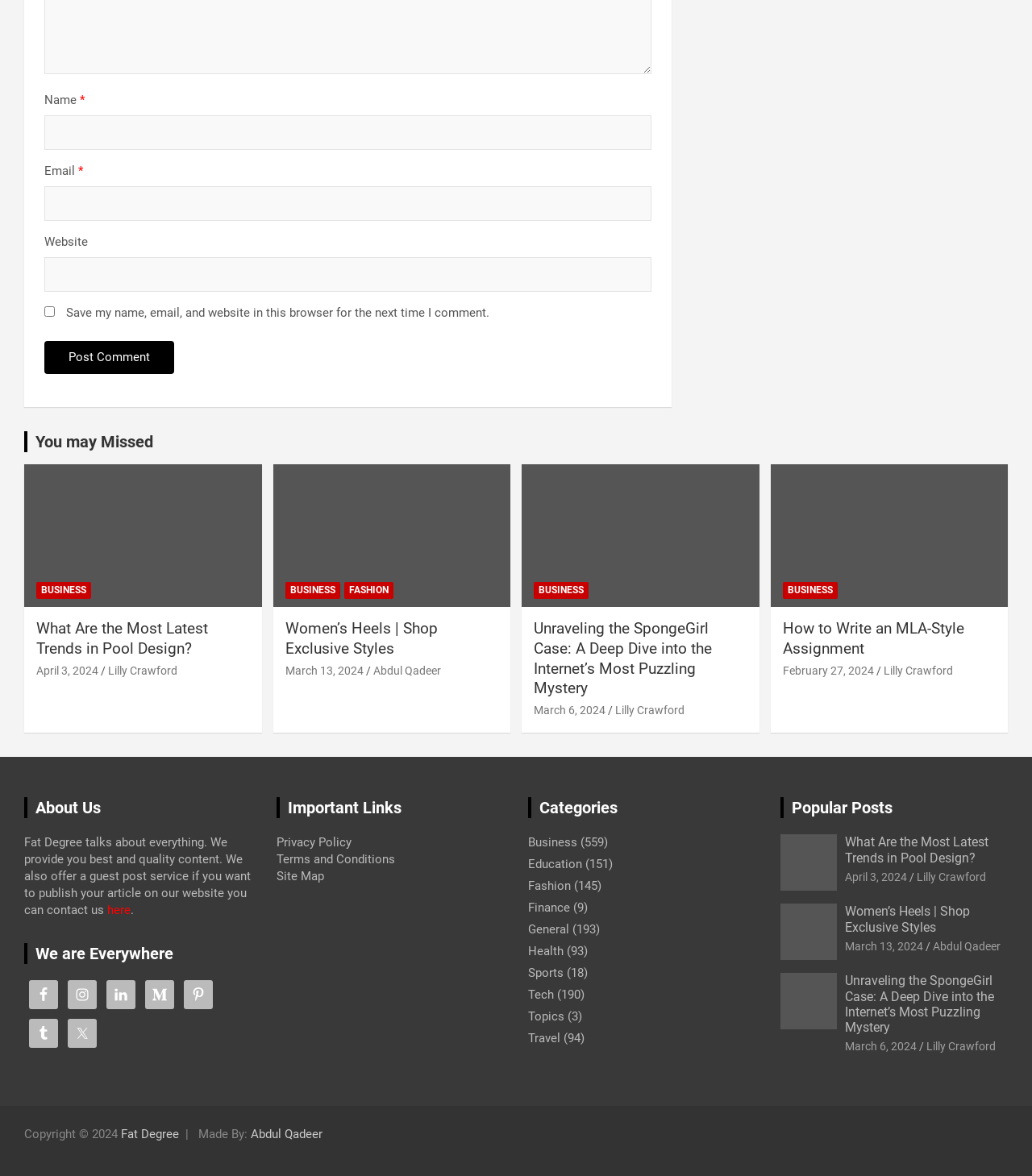Given the element description: "Lilly Crawford", predict the bounding box coordinates of the UI element it refers to, using four float numbers between 0 and 1, i.e., [left, top, right, bottom].

[0.856, 0.564, 0.923, 0.575]